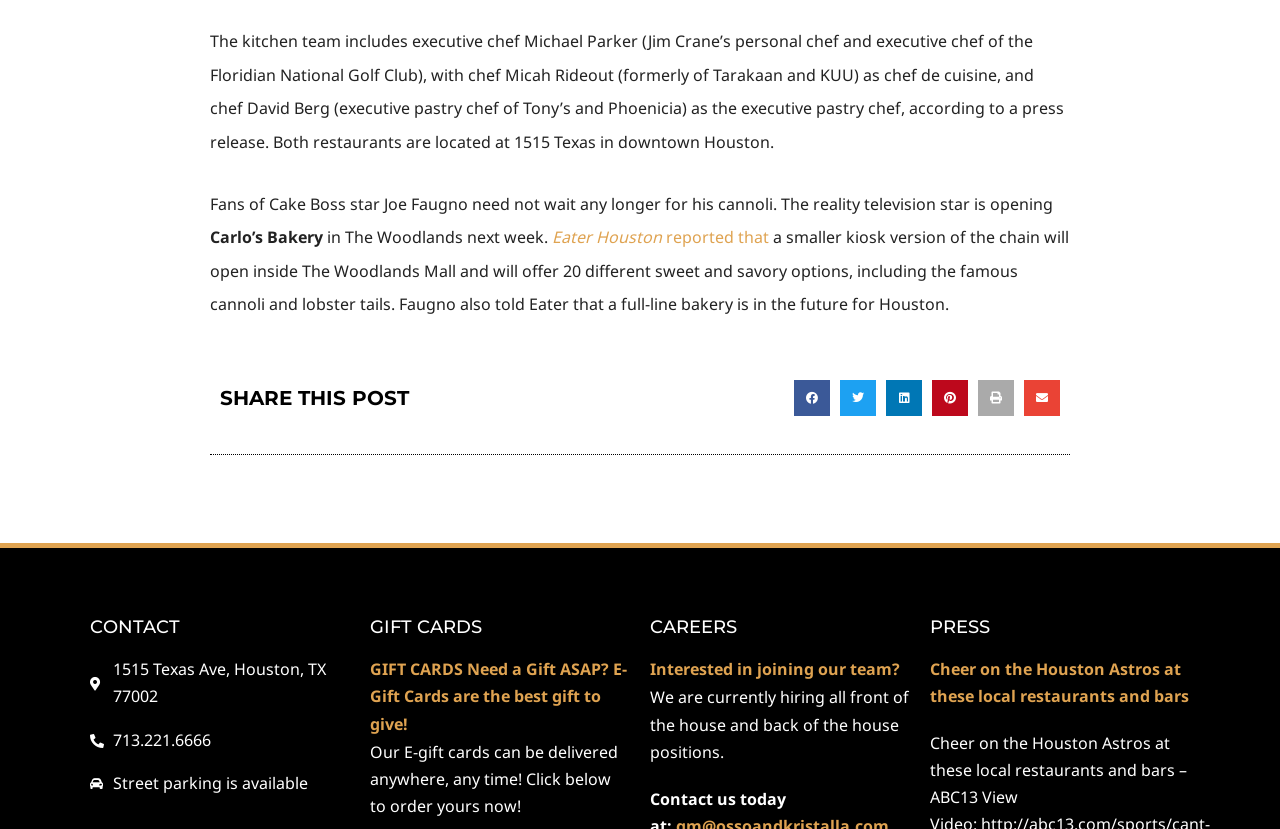Determine the bounding box coordinates of the clickable element to achieve the following action: 'Read more about Carlo's Bakery'. Provide the coordinates as four float values between 0 and 1, formatted as [left, top, right, bottom].

[0.164, 0.273, 0.252, 0.299]